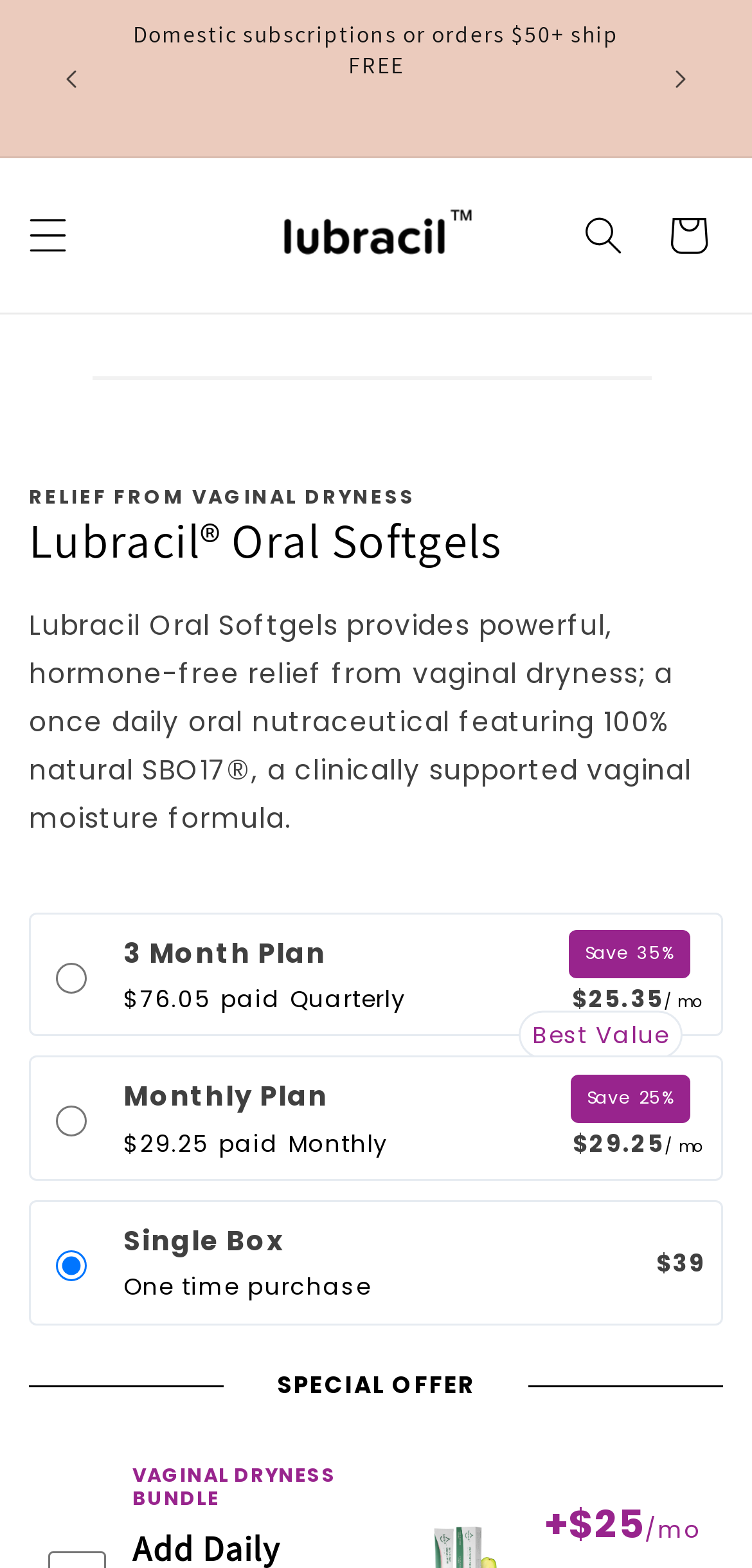Extract the primary heading text from the webpage.

Lubracil® Oral Softgels